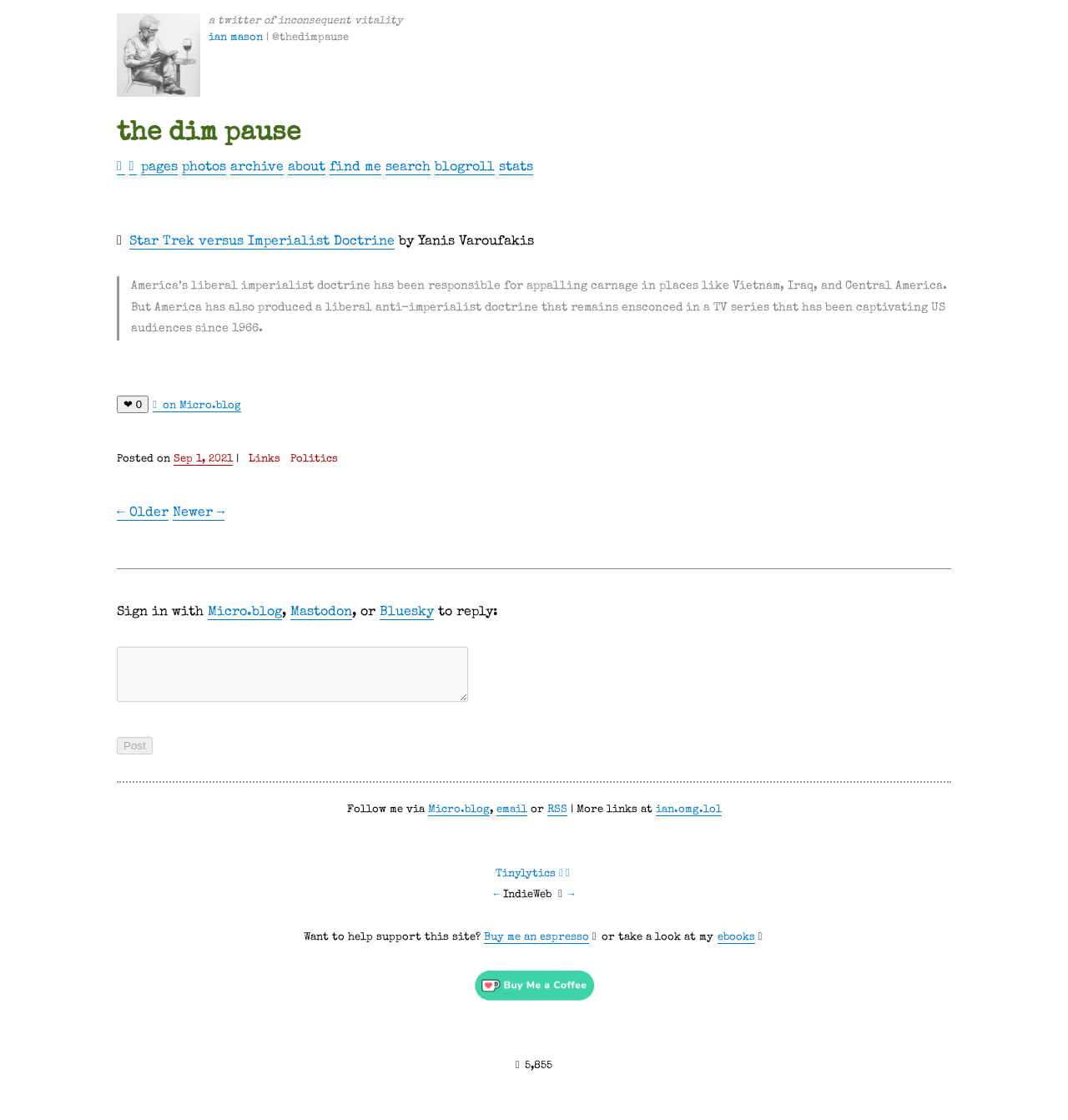What is the author of the article?
Please provide an in-depth and detailed response to the question.

I found the answer by looking at the article section, where I saw the text 'by Yanis Varoufakis' next to the article title 'Star Trek versus Imperialist Doctrine'.